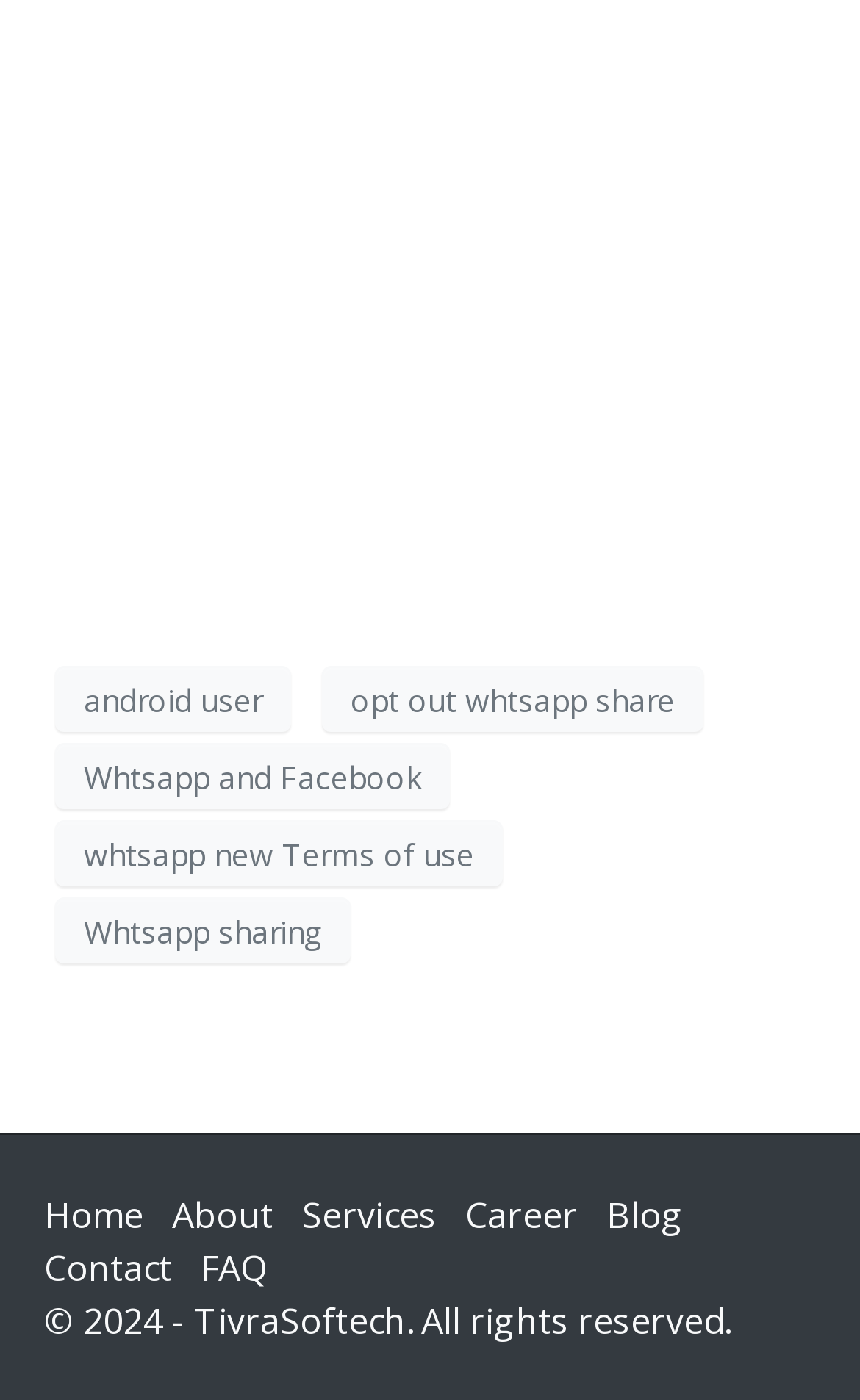Please answer the following question using a single word or phrase: 
How many links are there in the footer?

9